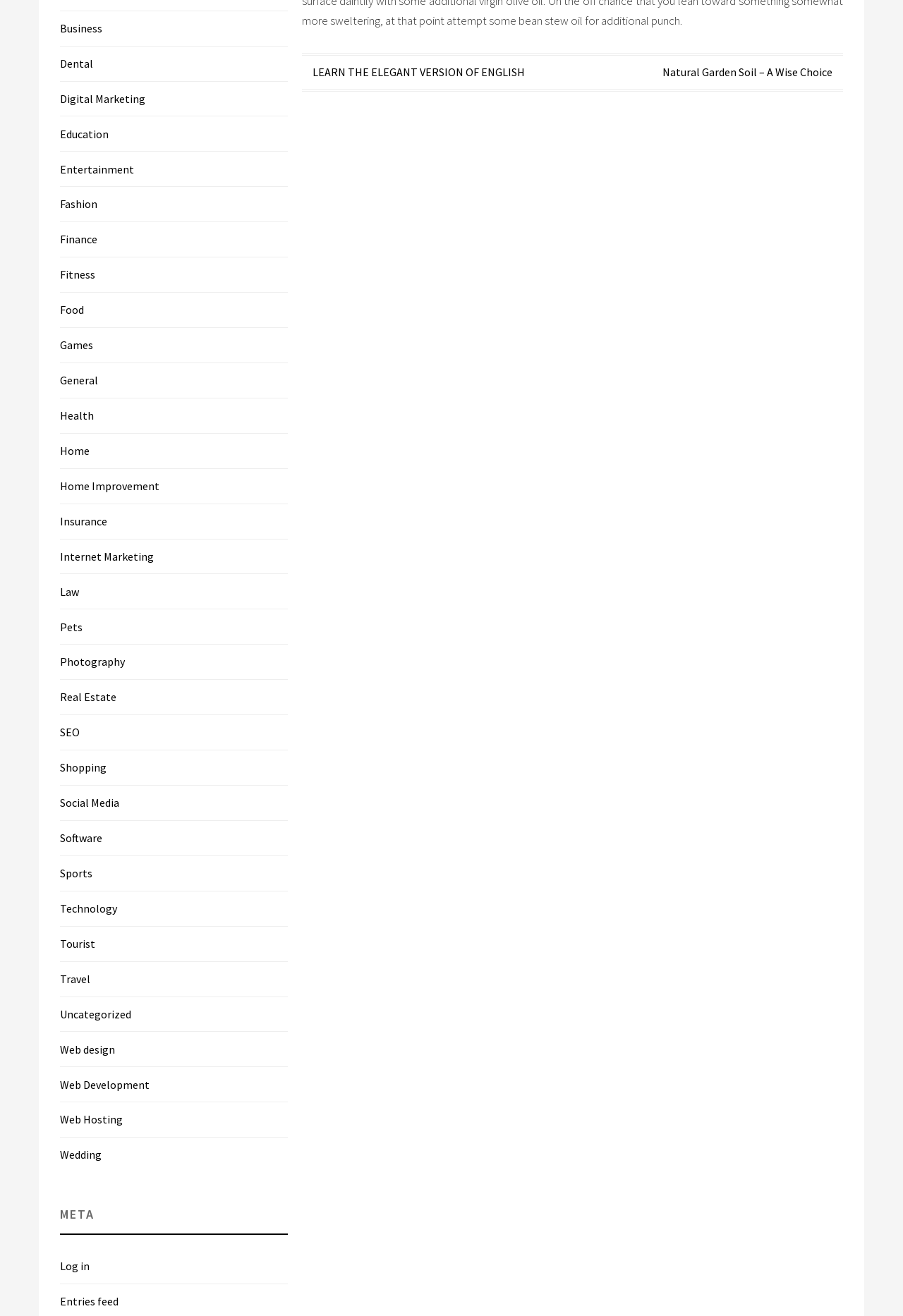Please locate the bounding box coordinates of the region I need to click to follow this instruction: "View 'Log in' page".

[0.066, 0.957, 0.099, 0.968]